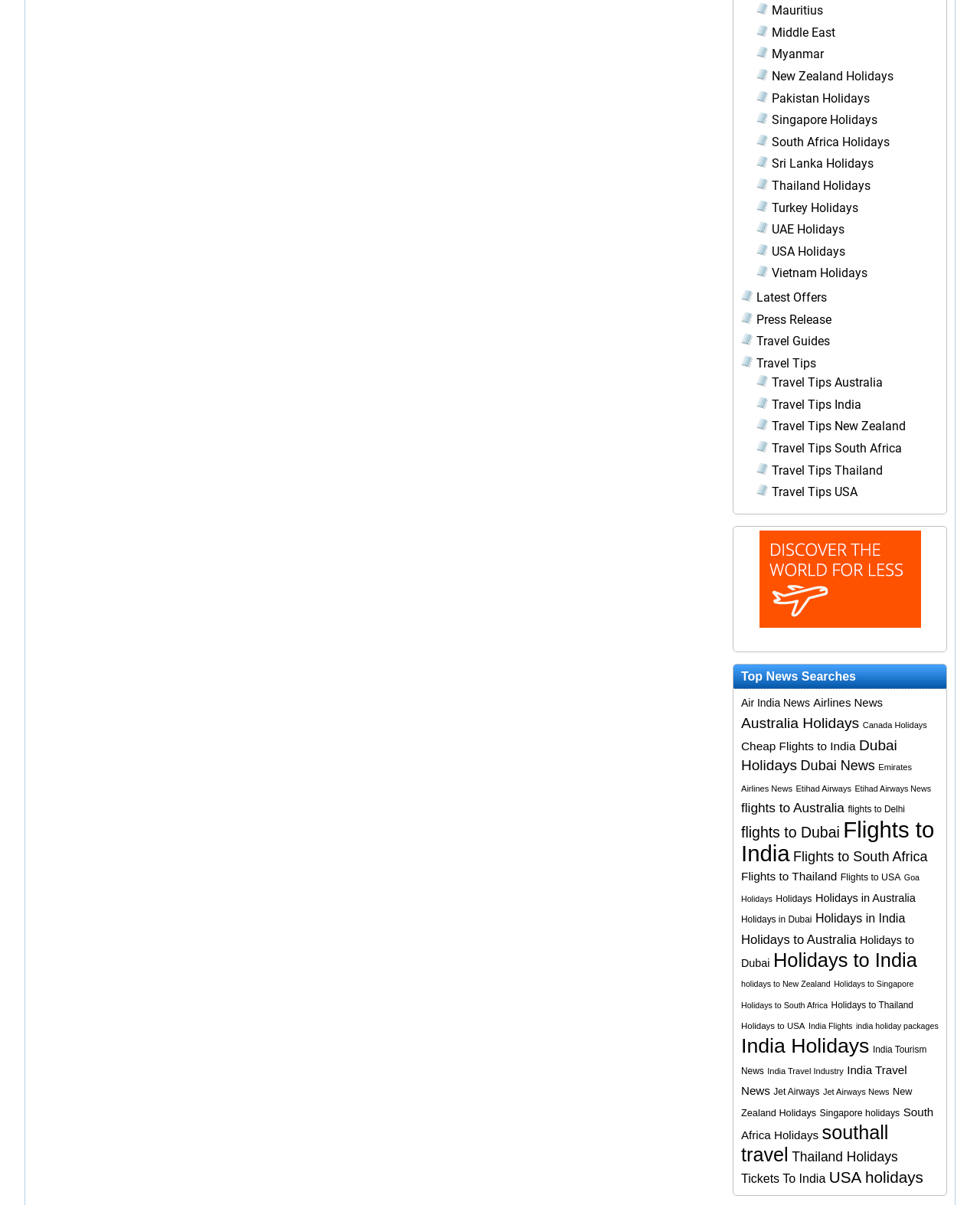Identify the bounding box coordinates of the element that should be clicked to fulfill this task: "Search for something". The coordinates should be provided as four float numbers between 0 and 1, i.e., [left, top, right, bottom].

None